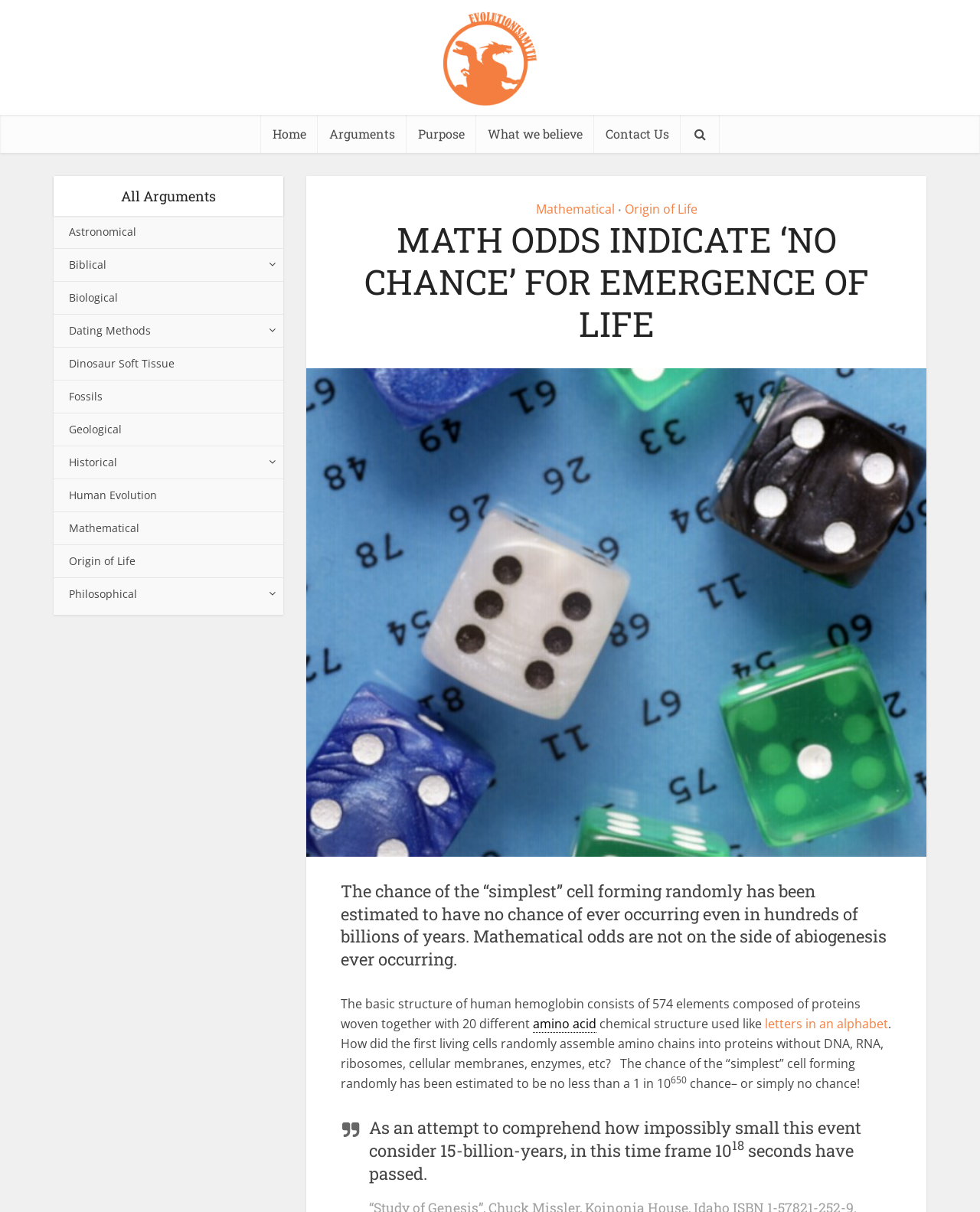Describe all the key features of the webpage in detail.

This webpage appears to be a blog or article discussing the topic of evolution and the emergence of life. At the top, there is a prominent link with the title "Evolution is a Myth" accompanied by an image. Below this, there is a navigation menu with links to "Home", "Arguments", "Purpose", "What we believe", and "Contact Us", as well as a search icon.

On the left side of the page, there is a complementary section with a heading "All Arguments" followed by a list of links to various topics, including "Astronomical", "Biblical", "Biological", and more. These links are stacked vertically, with the topmost link being "Astronomical" and the bottommost link being "Philosophical".

In the main content area, there is a header that reads "MATH ODDS INDICATE ‘NO CHANCE’ FOR EMERGENCE OF LIFE". Below this, there is a block of text that discusses the mathematical odds of the simplest cell forming randomly, citing estimates that it would take hundreds of billions of years. The text also describes the complexity of human hemoglobin and questions how the first living cells could have assembled amino acid chains into proteins without the presence of DNA, RNA, and other cellular components.

The text is interspersed with links to related topics, such as "amino acid" and "letters in an alphabet". There are also superscript numbers and mathematical notation throughout the text, indicating a focus on mathematical and scientific concepts. Overall, the webpage appears to be presenting an argument against the possibility of evolution and the emergence of life through natural means.